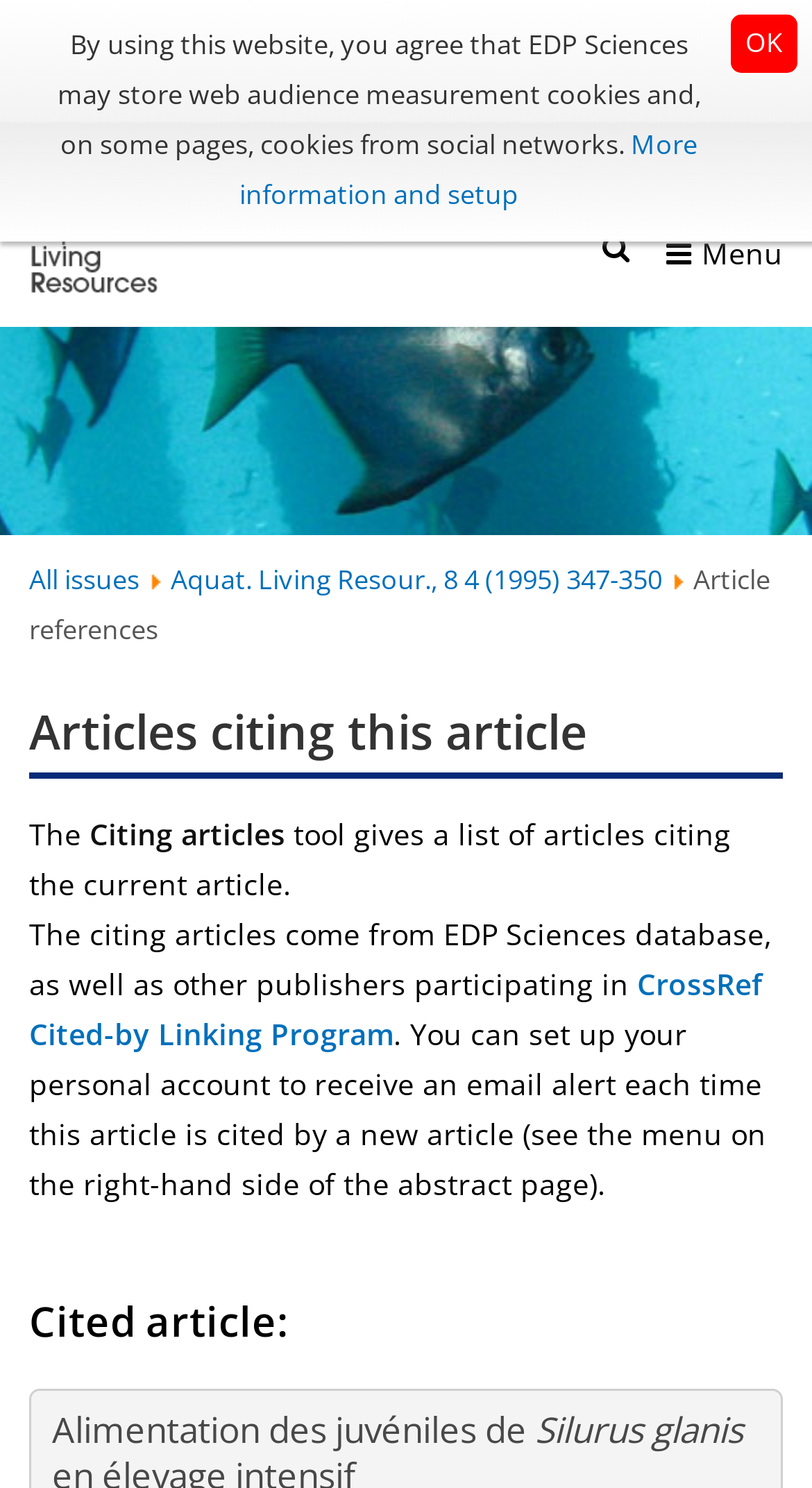Locate the UI element described as follows: "Submit your paper". Return the bounding box coordinates as four float numbers between 0 and 1 in the order [left, top, right, bottom].

[0.5, 0.081, 0.823, 0.108]